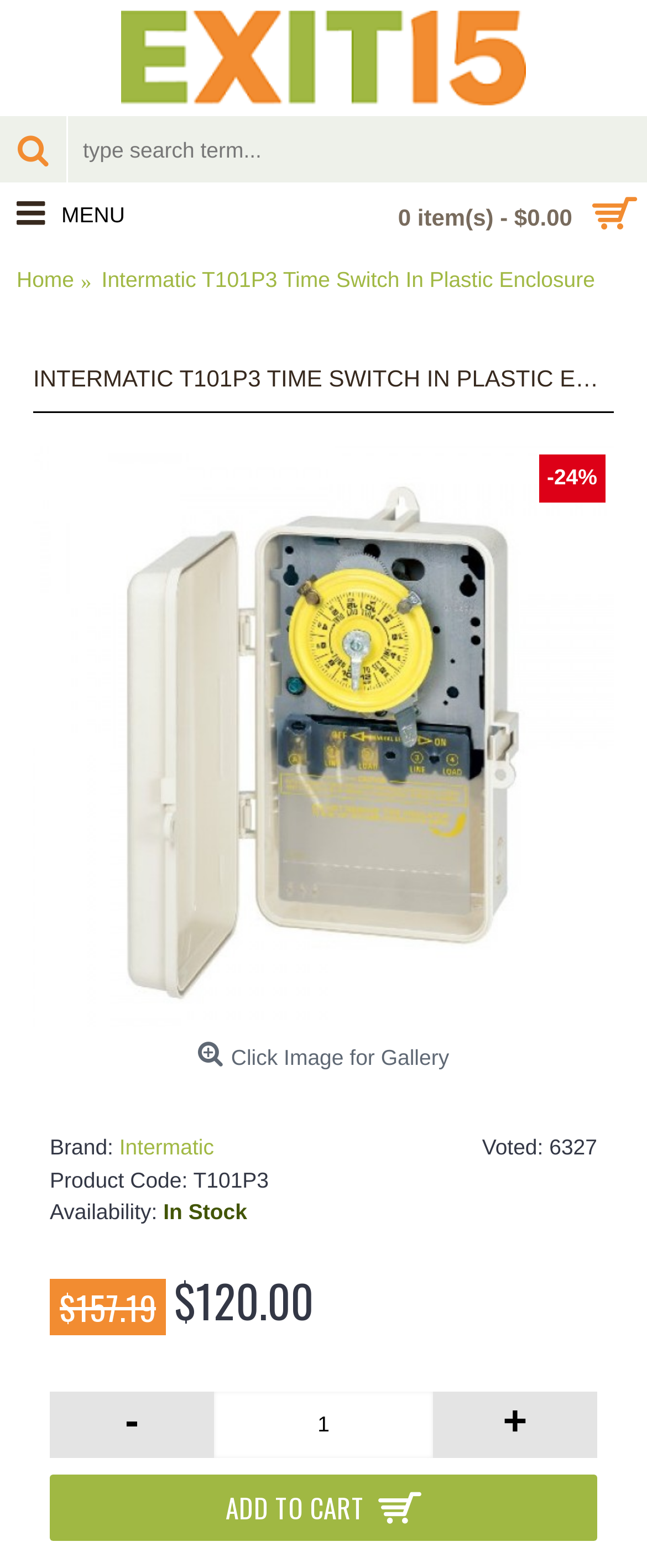Please locate the bounding box coordinates of the element that needs to be clicked to achieve the following instruction: "add to cart". The coordinates should be four float numbers between 0 and 1, i.e., [left, top, right, bottom].

[0.077, 0.94, 0.923, 0.982]